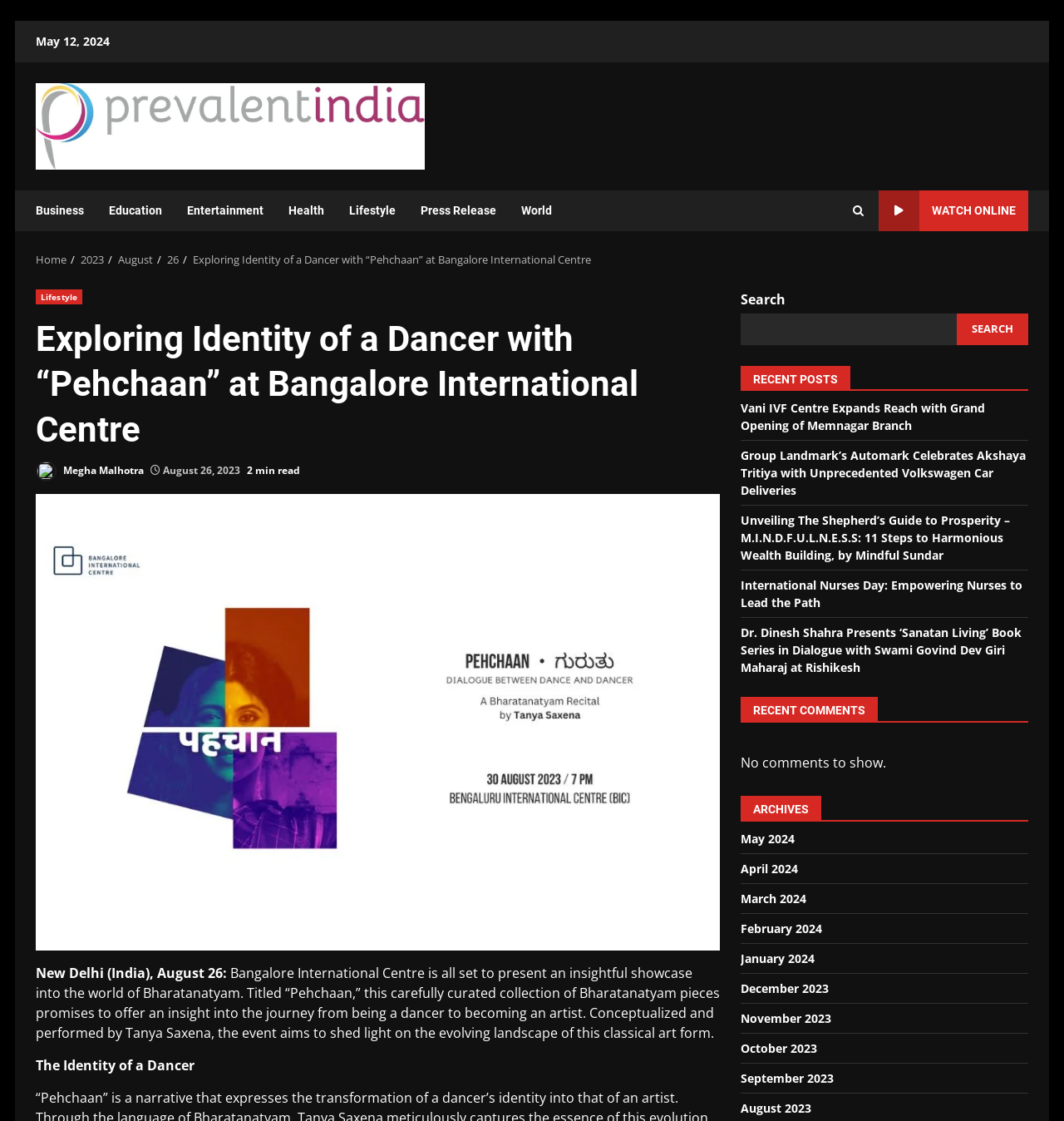Find the bounding box coordinates of the element I should click to carry out the following instruction: "Search for something".

[0.696, 0.279, 0.899, 0.308]